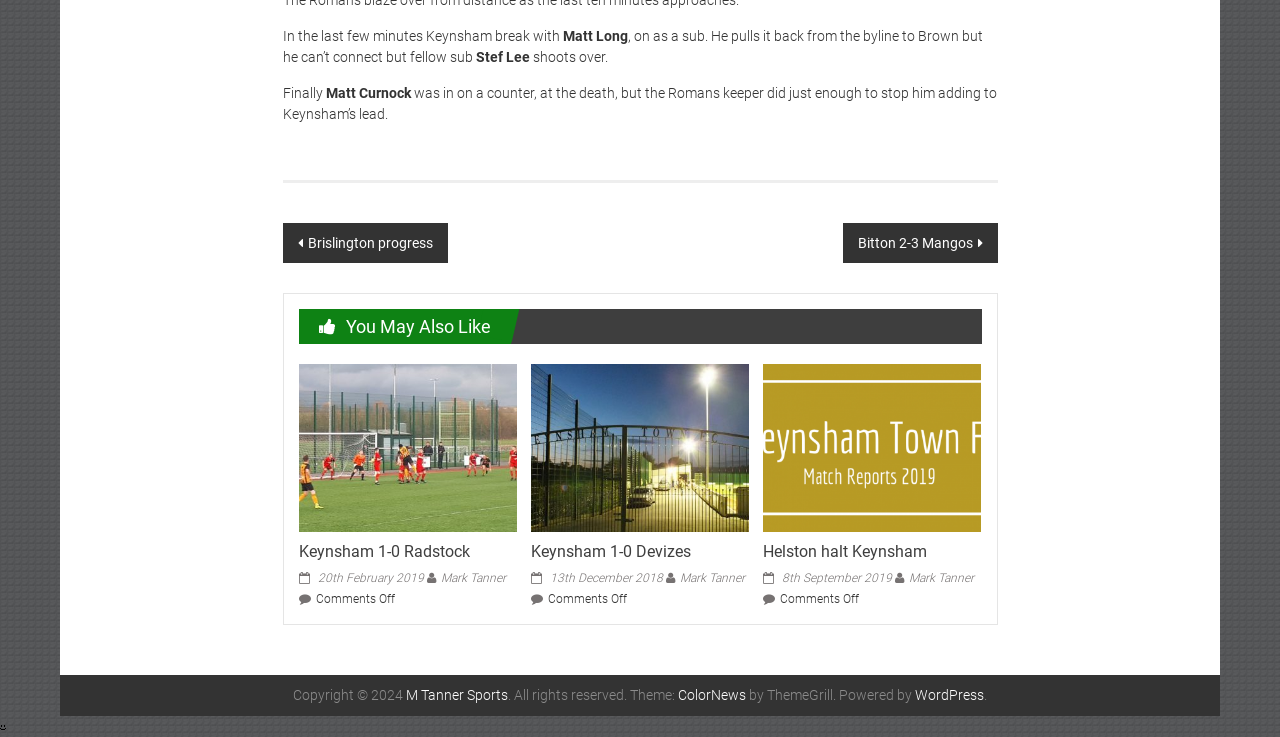Could you provide the bounding box coordinates for the portion of the screen to click to complete this instruction: "Read 'Helston halt Keynsham'"?

[0.596, 0.595, 0.767, 0.617]